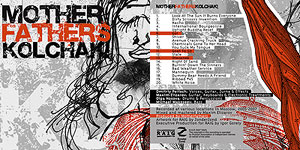What is the name of the band?
Using the information from the image, answer the question thoroughly.

The band's name is prominently displayed at the top of the album cover, which suggests that it is an important element of the design and helps to establish the band's identity.